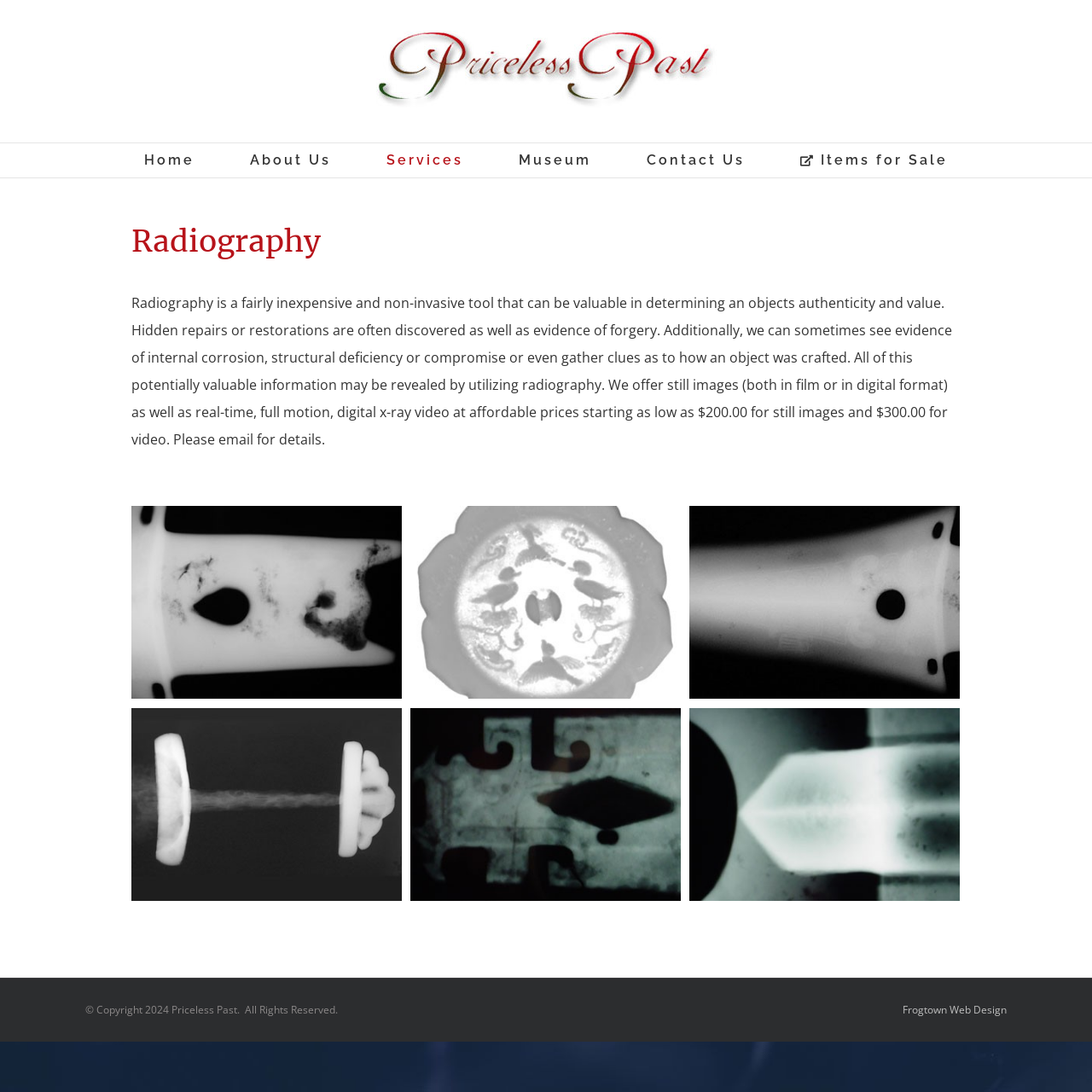Kindly provide the bounding box coordinates of the section you need to click on to fulfill the given instruction: "View the 'xray01_350_250' image".

[0.12, 0.463, 0.368, 0.64]